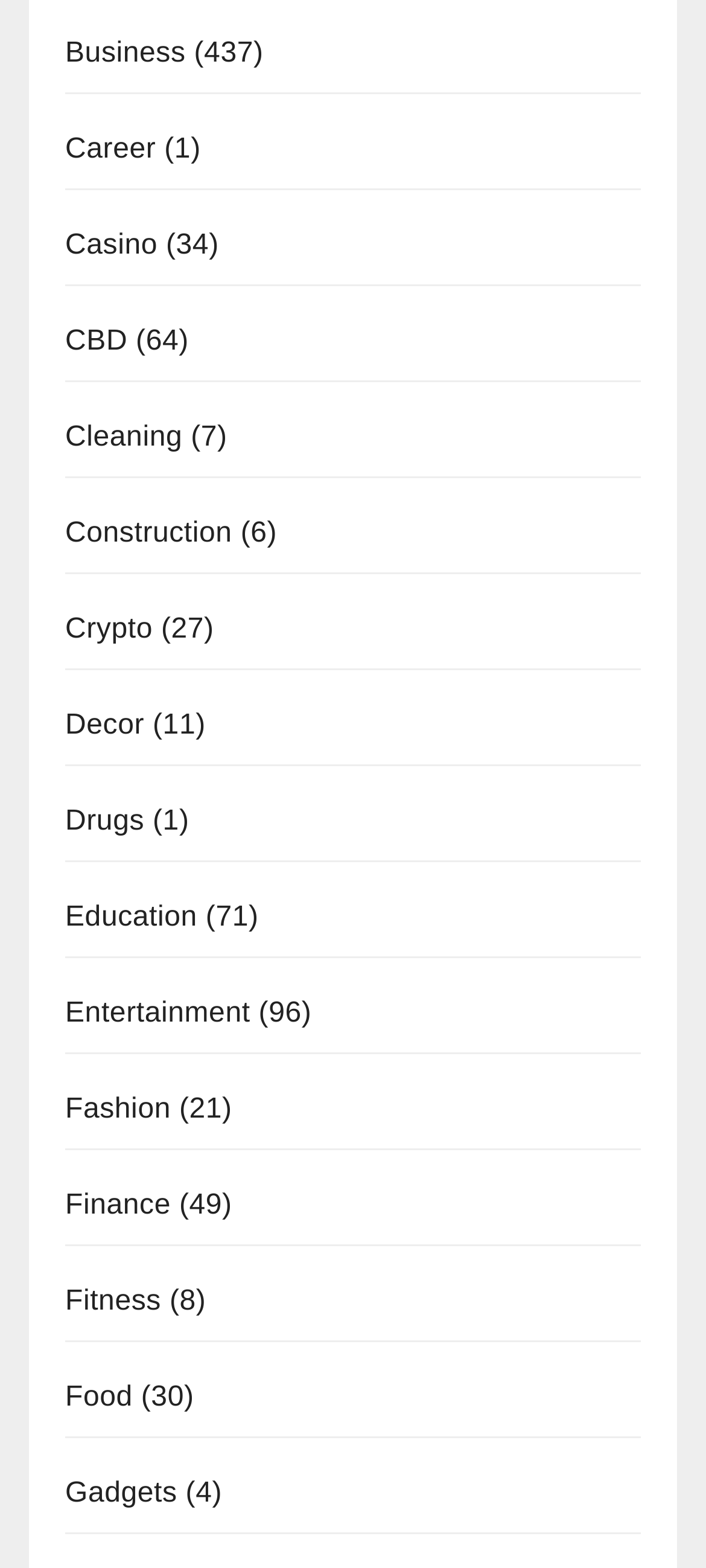Please predict the bounding box coordinates of the element's region where a click is necessary to complete the following instruction: "Learn about Education". The coordinates should be represented by four float numbers between 0 and 1, i.e., [left, top, right, bottom].

[0.092, 0.575, 0.279, 0.595]